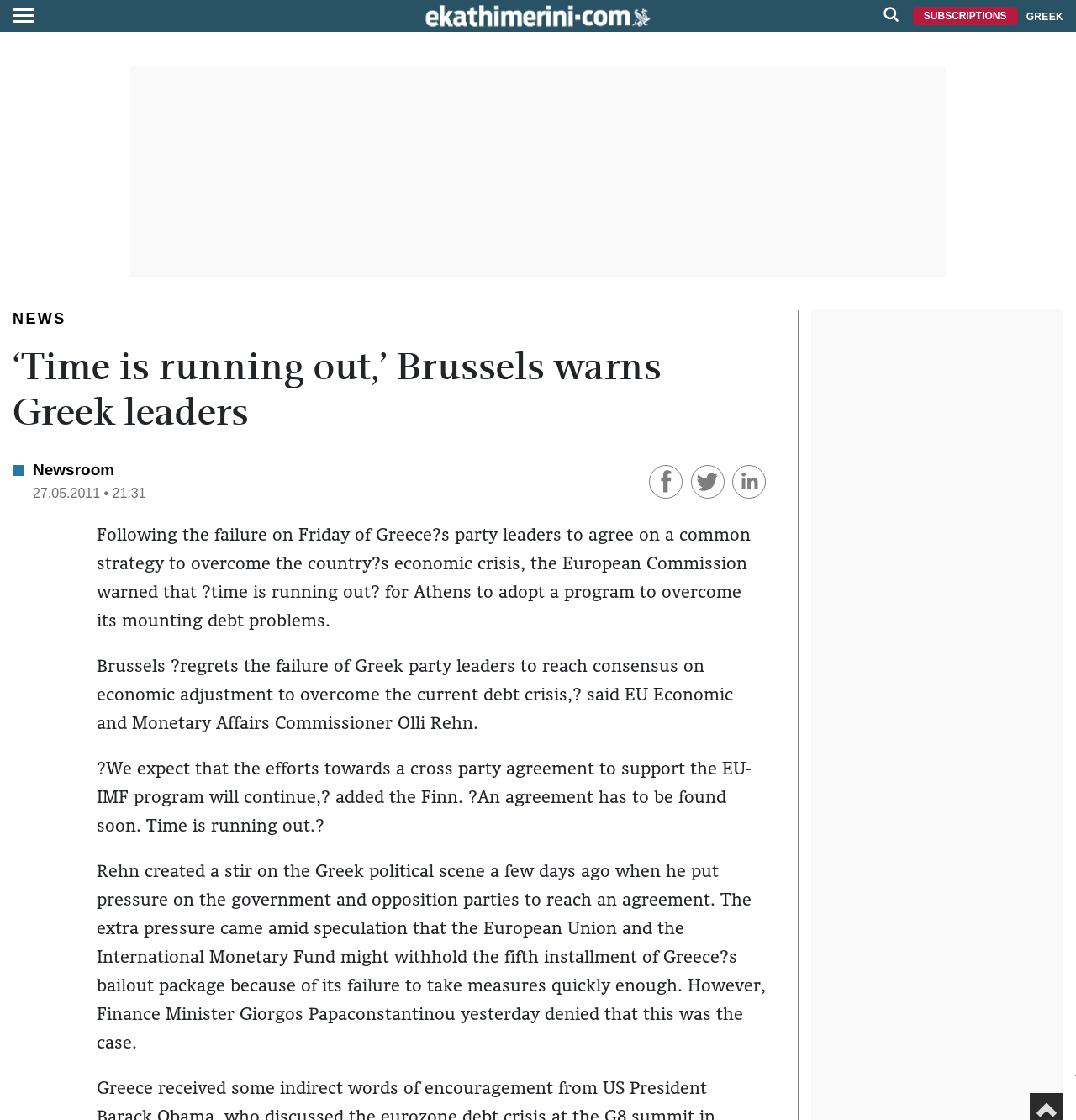Please answer the following question using a single word or phrase: 
What is the date of the news article?

27.05.2011